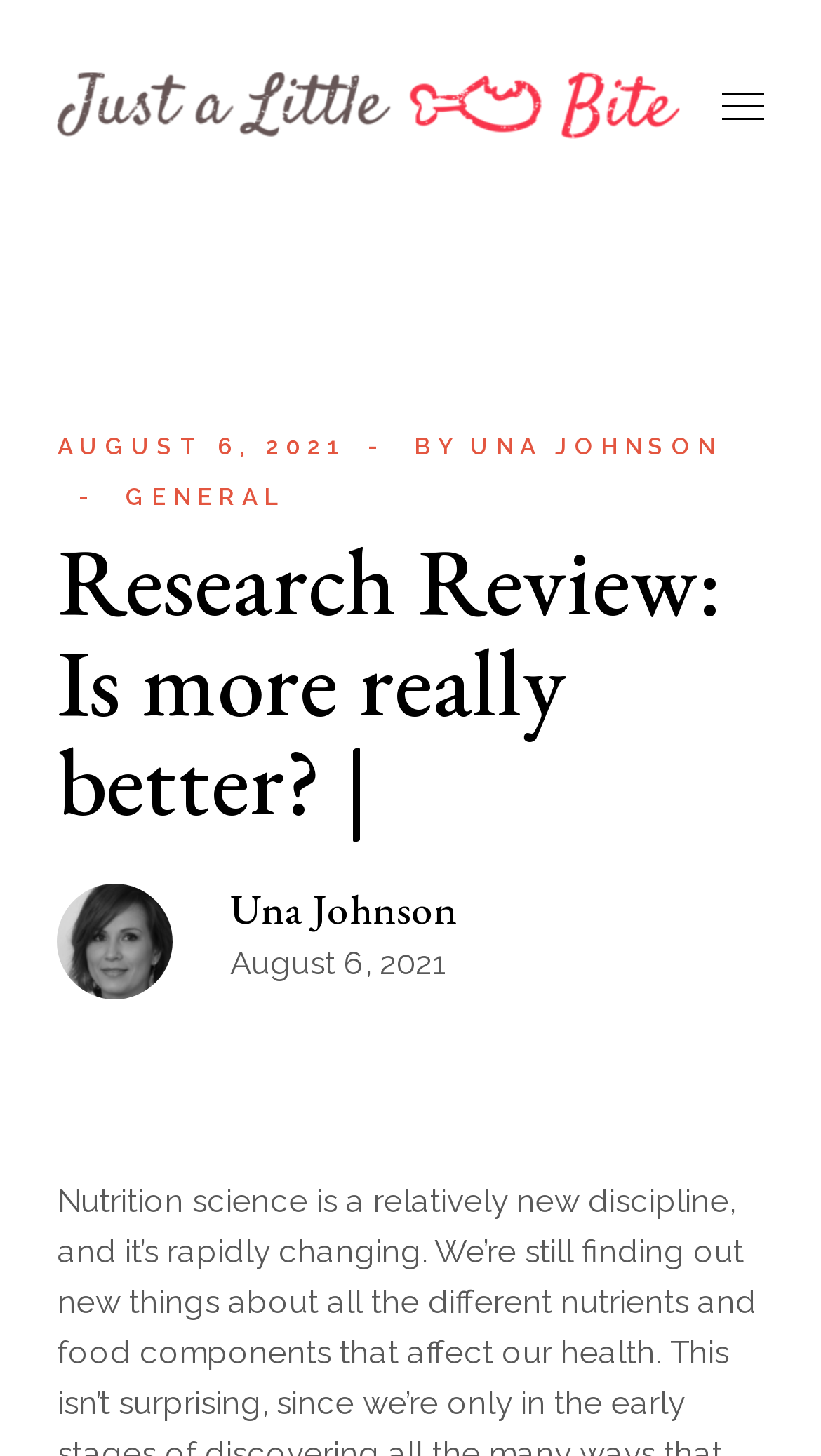Find the bounding box coordinates for the HTML element described in this sentence: "Una Johnson". Provide the coordinates as four float numbers between 0 and 1, in the format [left, top, right, bottom].

[0.28, 0.606, 0.557, 0.643]